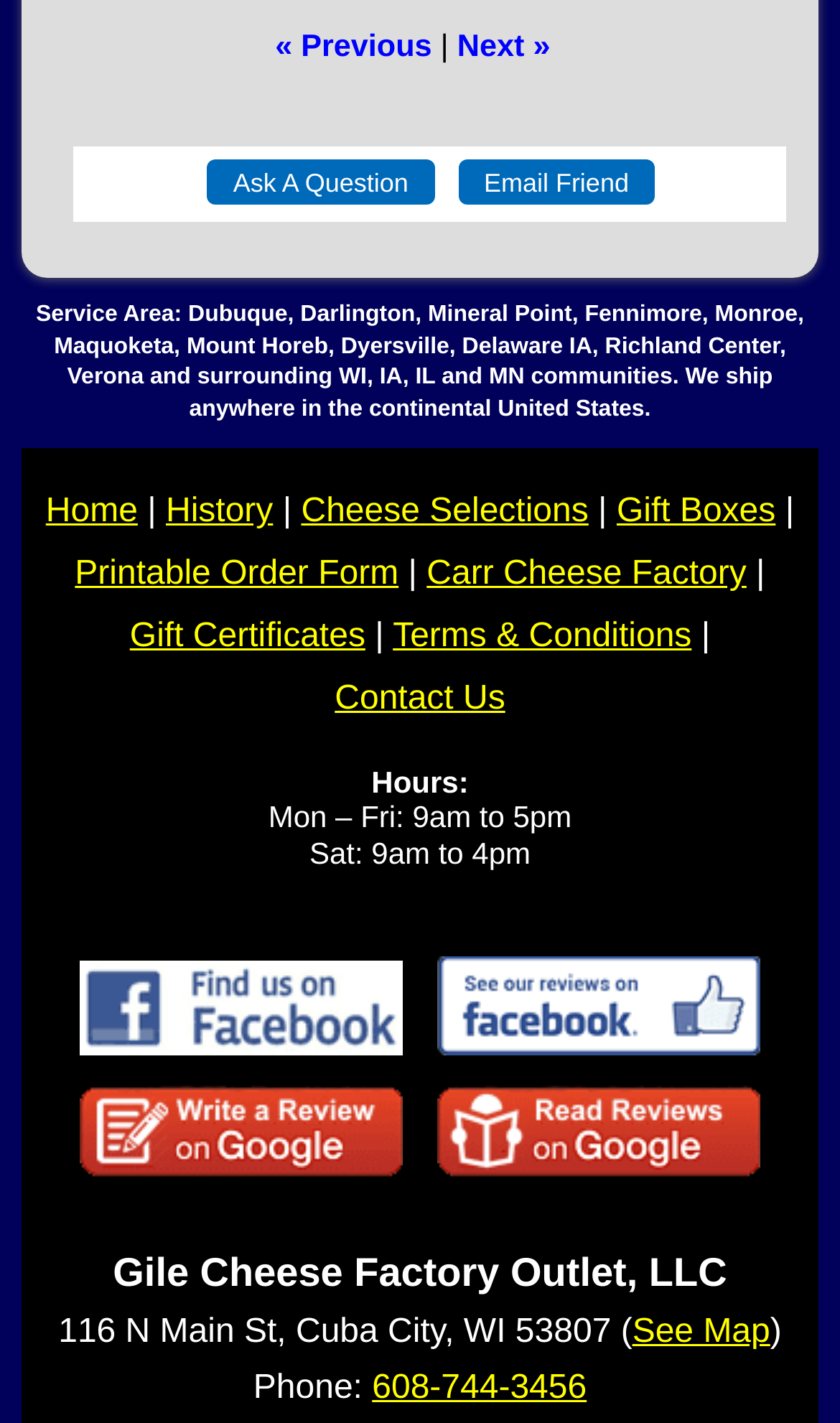What is the phone number of the company?
Answer the question with a single word or phrase derived from the image.

608-744-3456